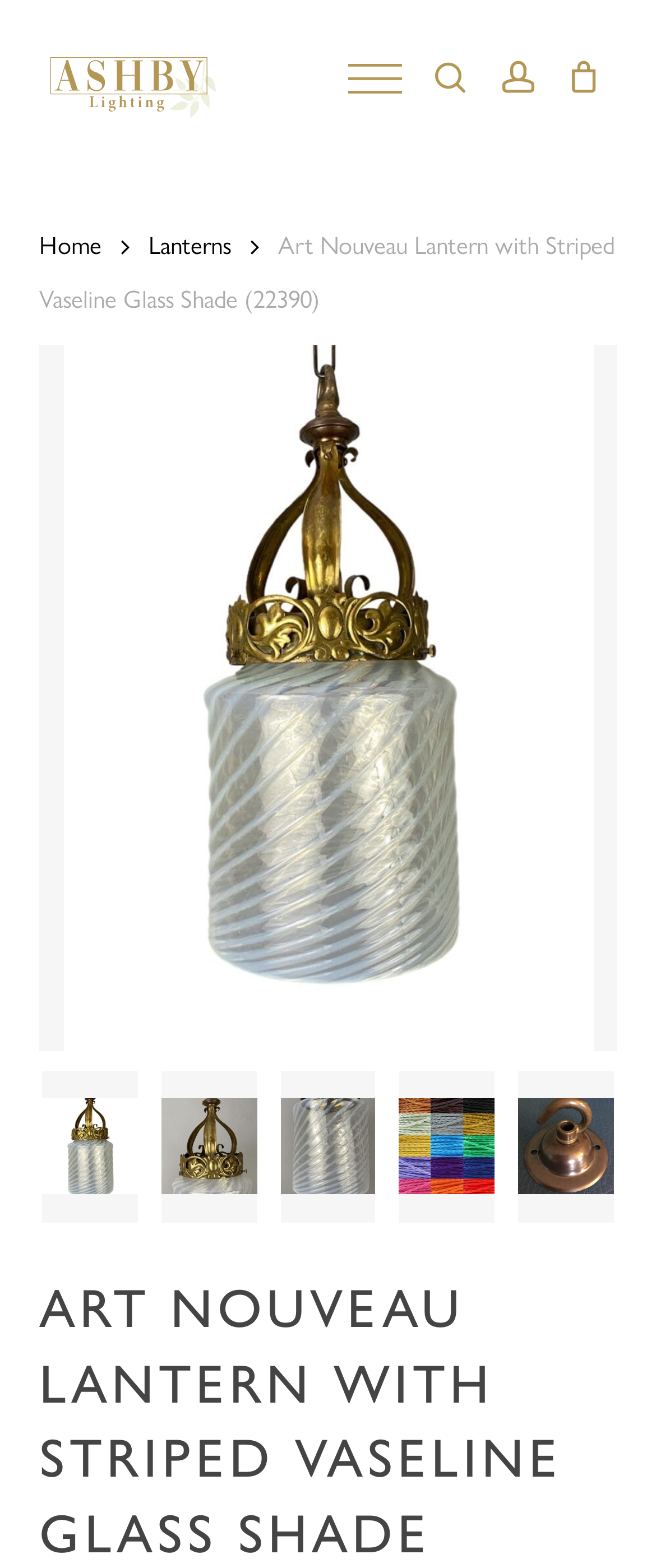Locate the bounding box coordinates of the UI element described by: "account". The bounding box coordinates should consist of four float numbers between 0 and 1, i.e., [left, top, right, bottom].

[0.735, 0.013, 0.84, 0.086]